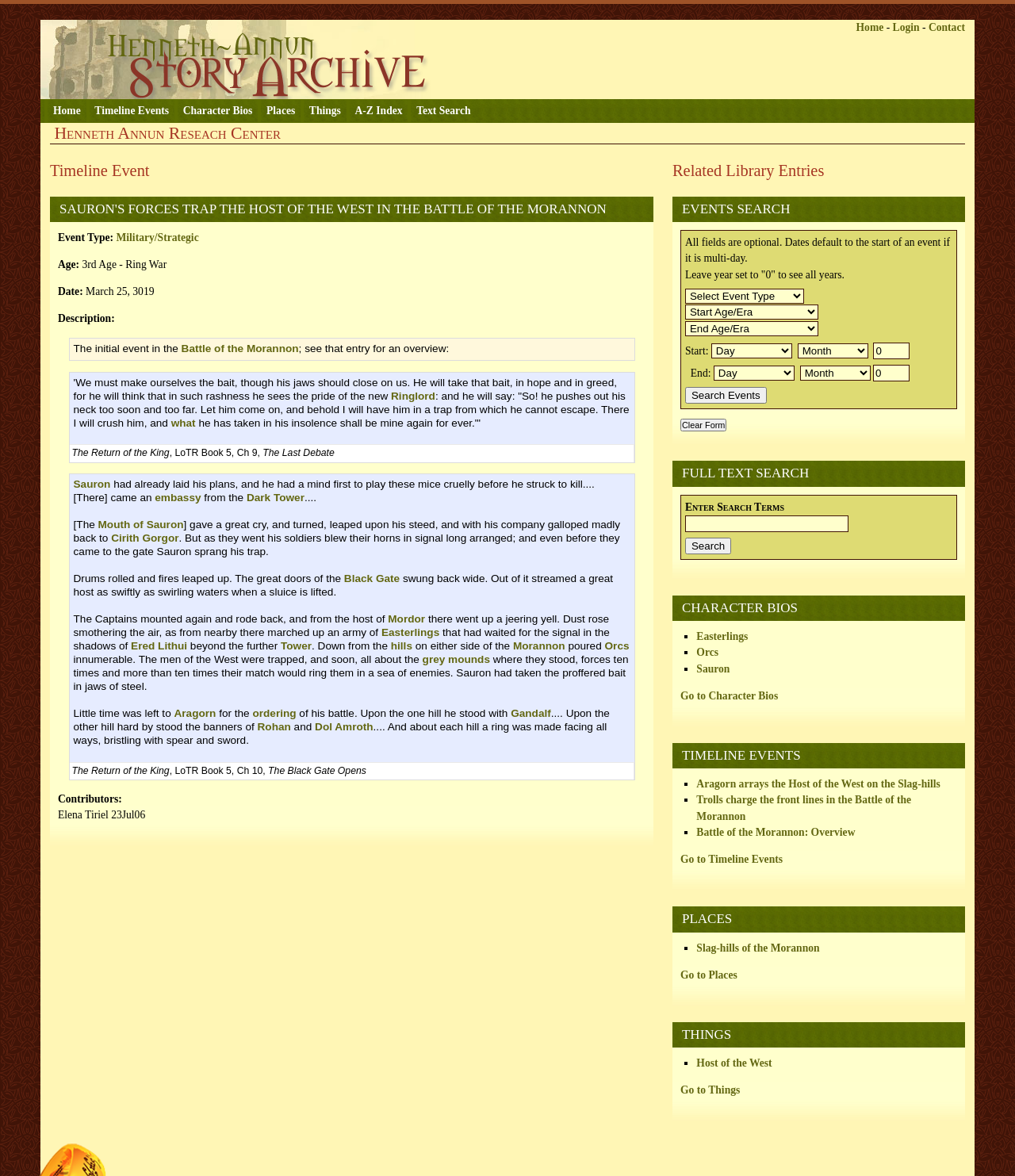What is the event type of the battle?
Give a detailed explanation using the information visible in the image.

I found the answer by looking at the static text 'Event Type:' and its corresponding link 'Military/Strategic' which is located in the middle of the webpage.